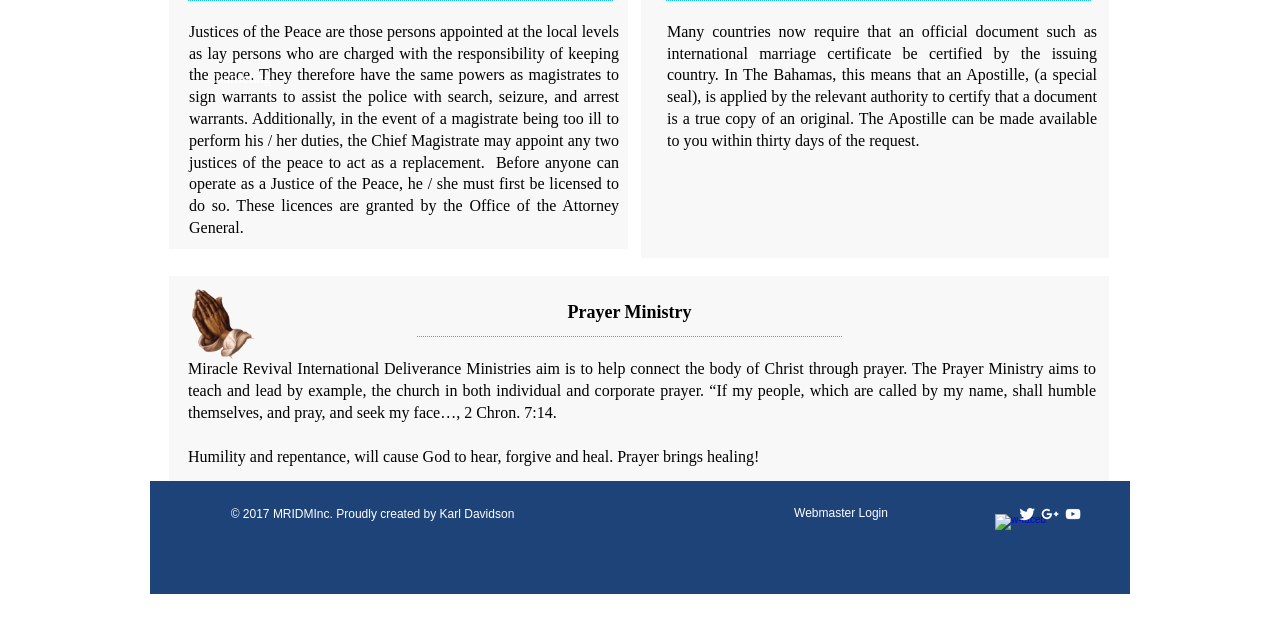Provide a short answer using a single word or phrase for the following question: 
What is required for an international marriage certificate in The Bahamas?

Apostille